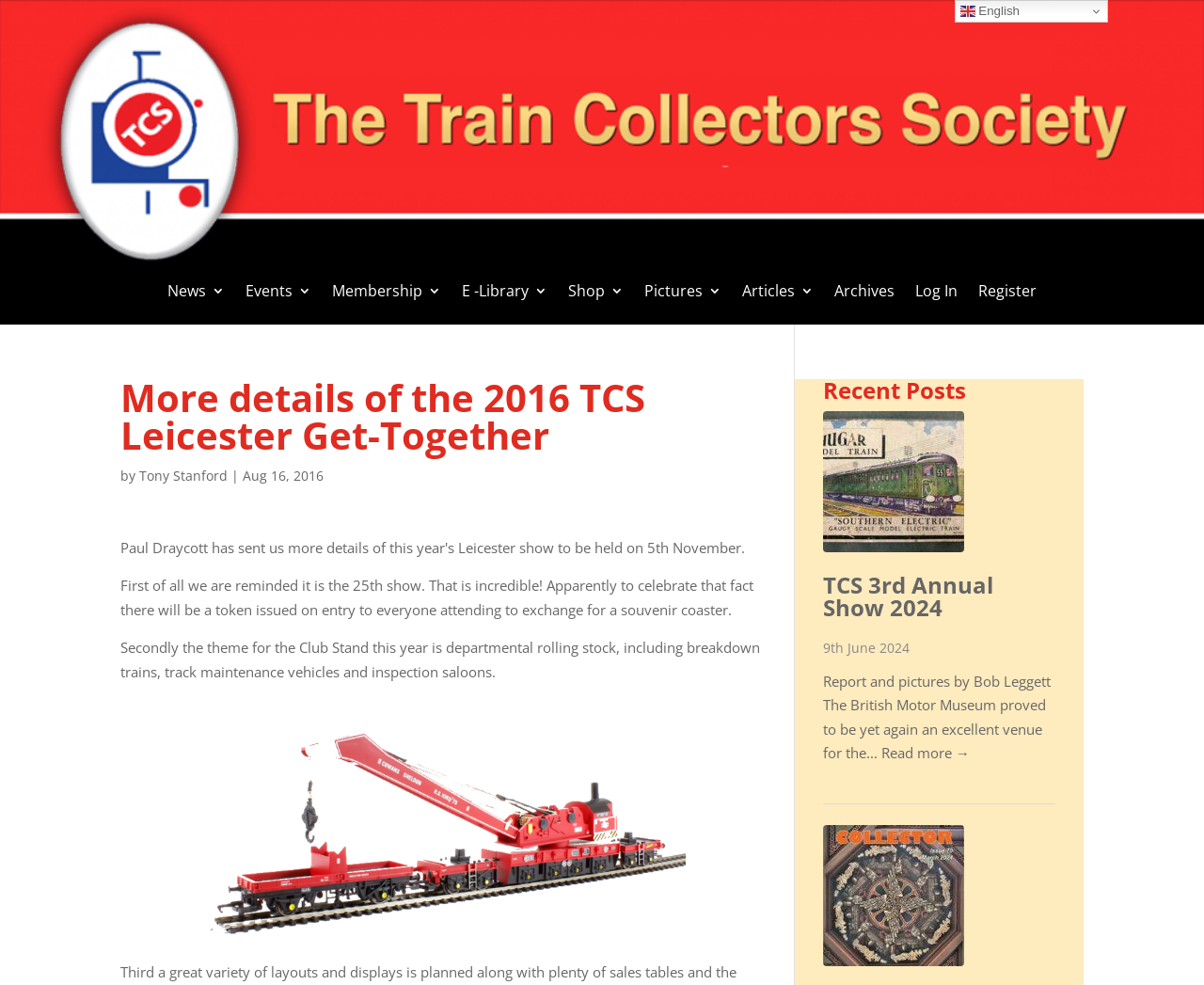What is the theme of the Club Stand this year?
Please use the image to deliver a detailed and complete answer.

I found the answer by looking at the paragraph that starts with 'Secondly the theme for the Club Stand this year...' and it mentions that the theme is departmental rolling stock, including breakdown trains, track maintenance vehicles and inspection saloons.